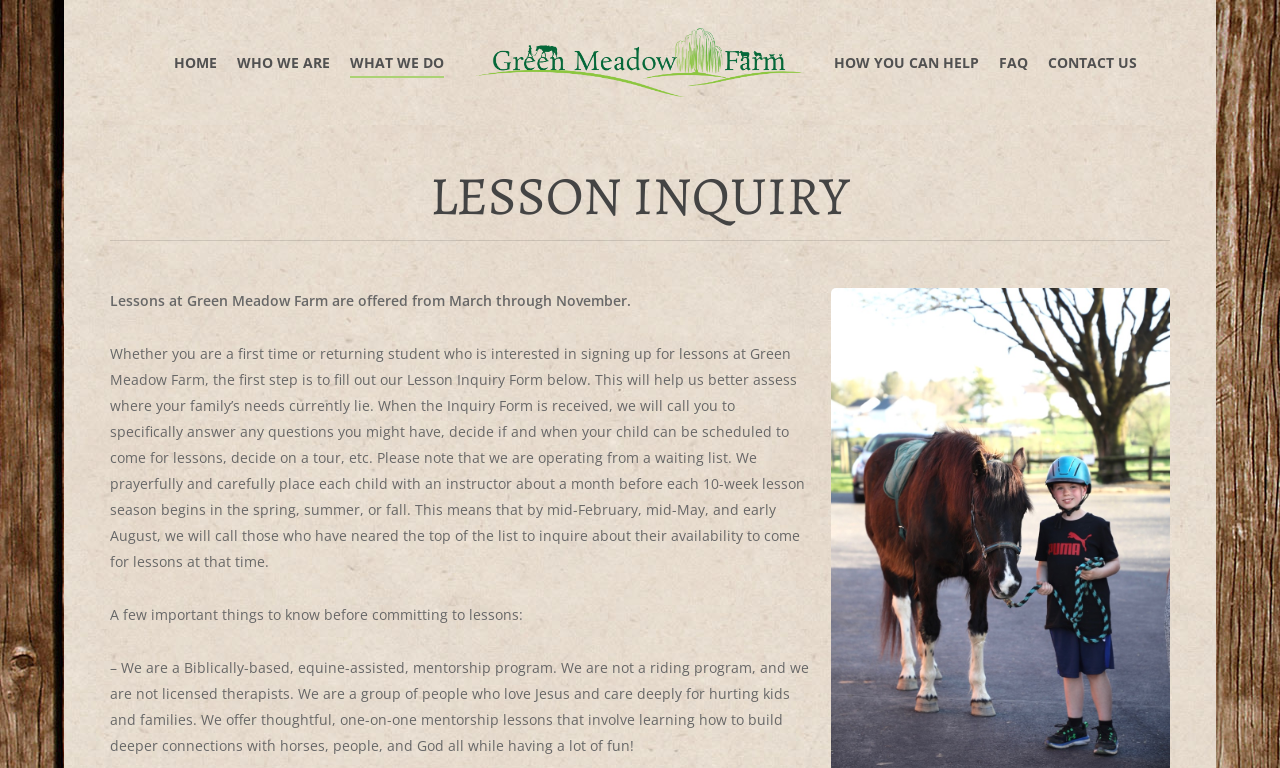How many links are in the top navigation menu?
Using the image as a reference, answer with just one word or a short phrase.

6